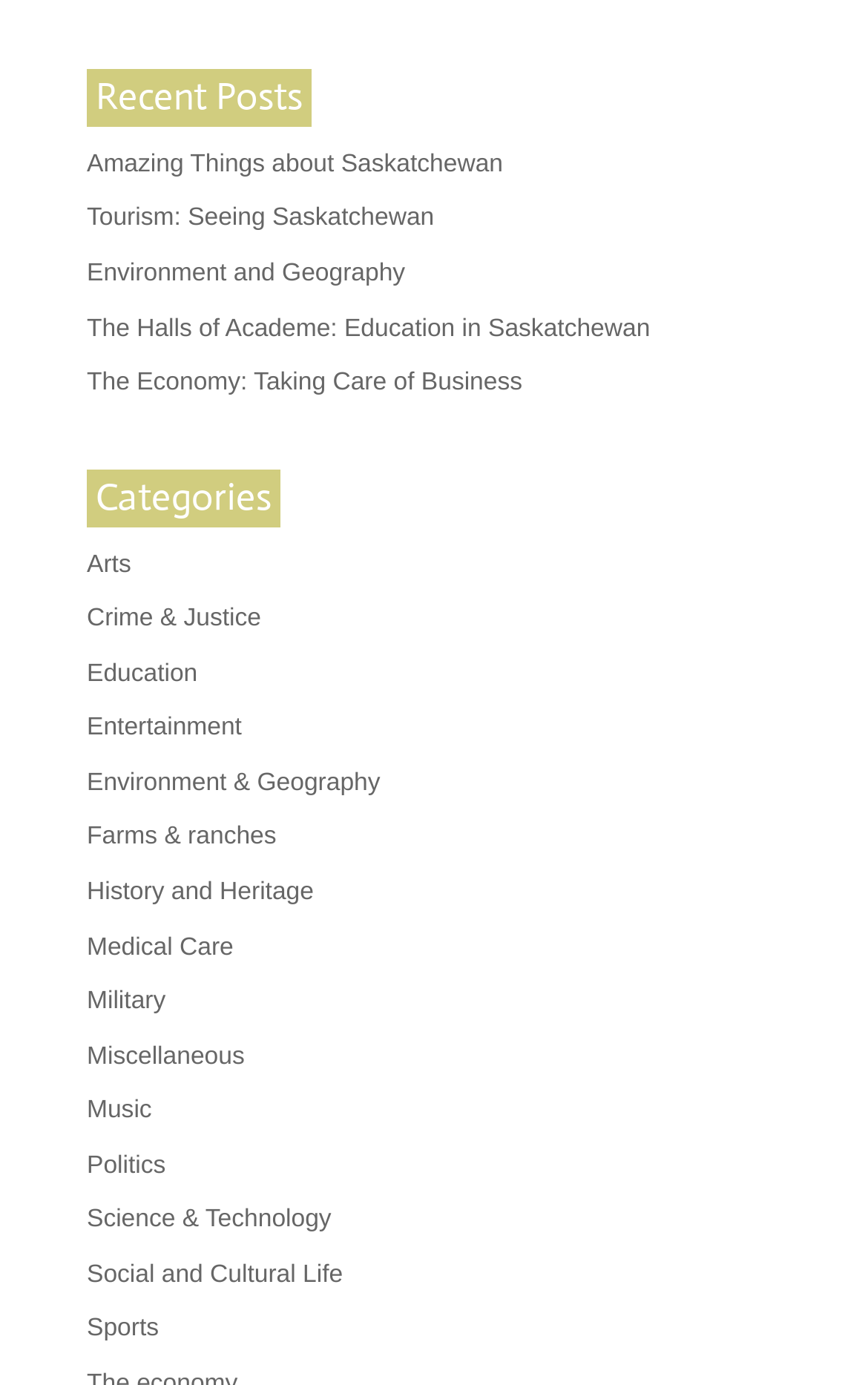Locate the bounding box coordinates of the element that should be clicked to fulfill the instruction: "browse Arts category".

[0.1, 0.398, 0.151, 0.417]